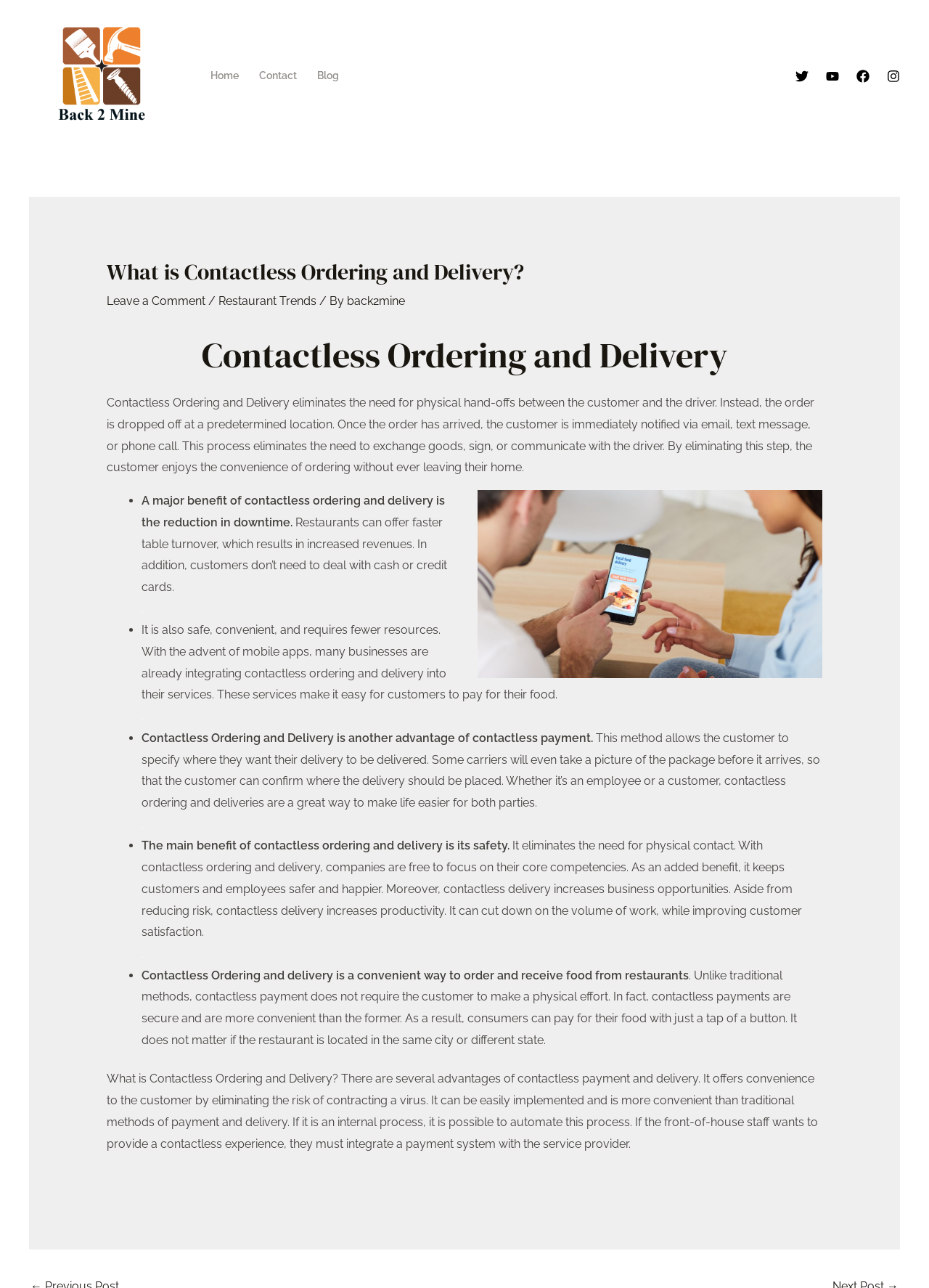What is the benefit of contactless ordering and delivery?
Please provide a comprehensive answer based on the details in the screenshot.

According to the webpage, one of the benefits of contactless ordering and delivery is the reduction in downtime, which allows restaurants to offer faster table turnover and increase revenues.